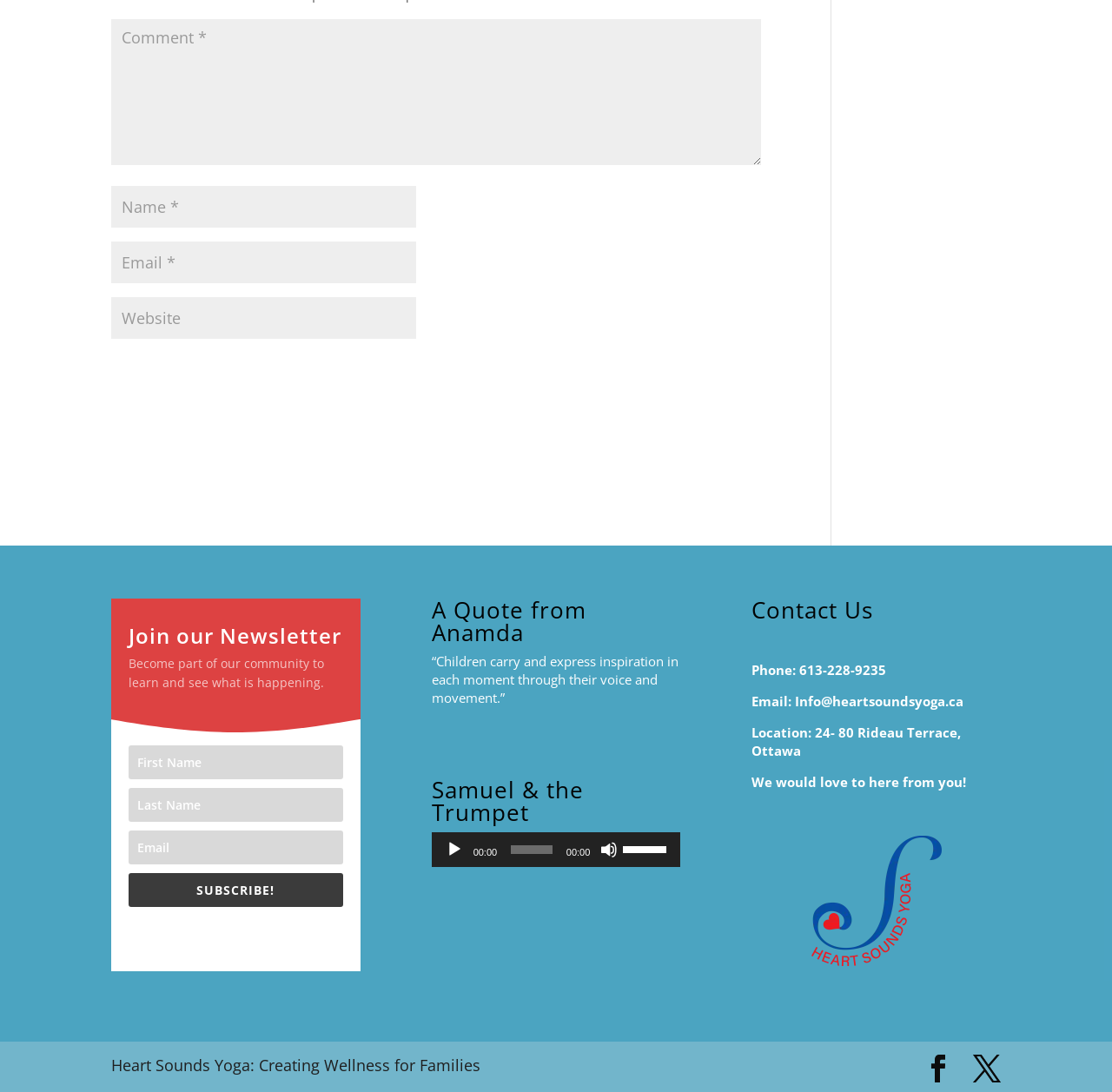Determine the bounding box coordinates for the area you should click to complete the following instruction: "Click on the Facebook link".

[0.831, 0.966, 0.856, 0.992]